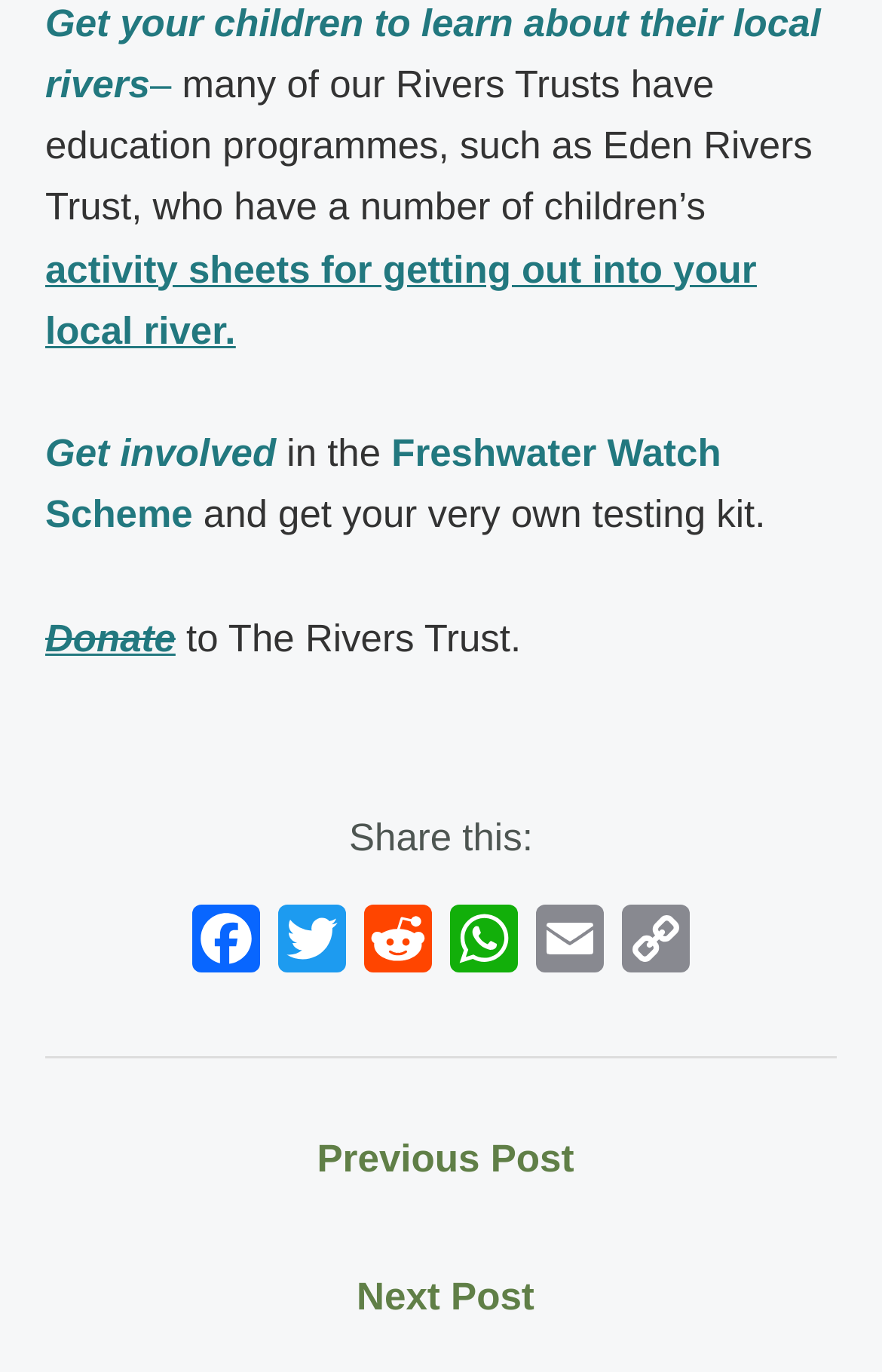Examine the image carefully and respond to the question with a detailed answer: 
How many social media platforms are available for sharing?

The webpage provides links to share the content on Facebook, Twitter, Reddit, WhatsApp, and Email, which are 5 social media platforms.